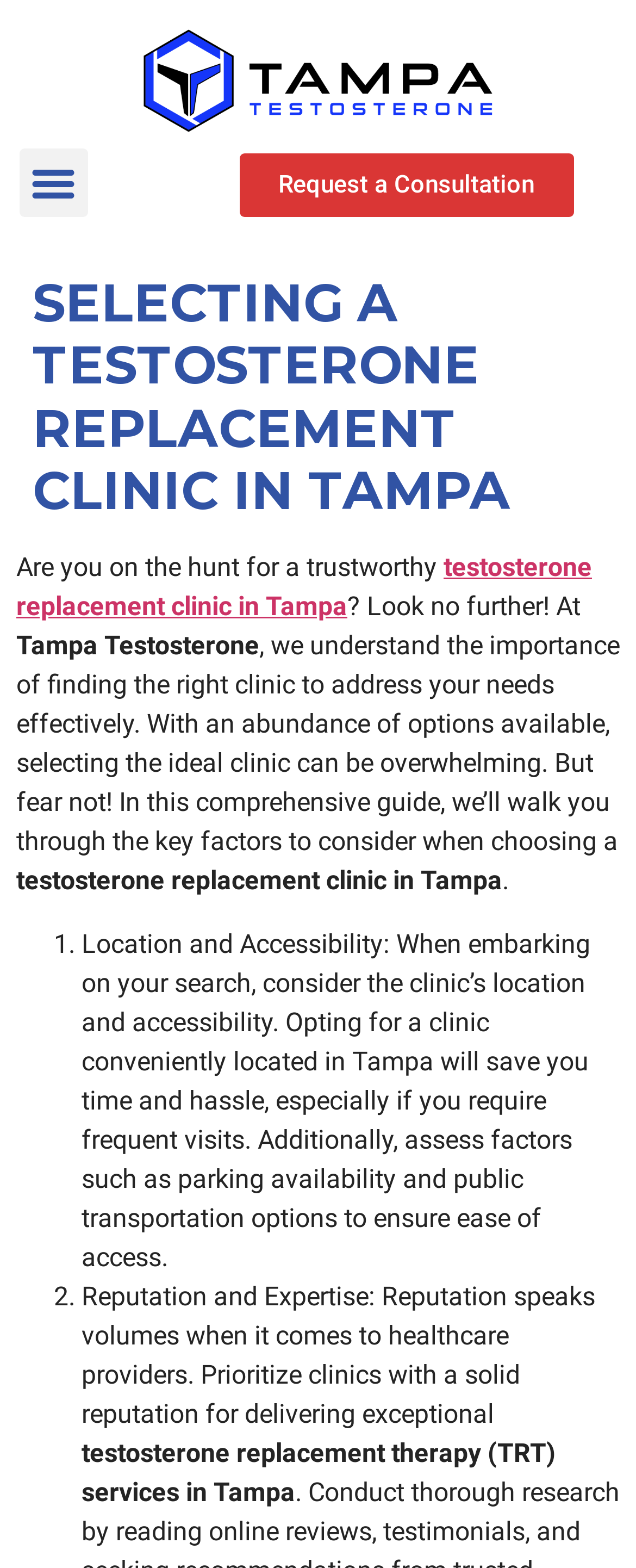How many factors are considered when choosing a clinic?
With the help of the image, please provide a detailed response to the question.

I found two list marker elements with descriptions '1.' and '2.' which are children of static text elements that describe the factors to consider when choosing a clinic. This suggests that at least two factors are considered when choosing a clinic.